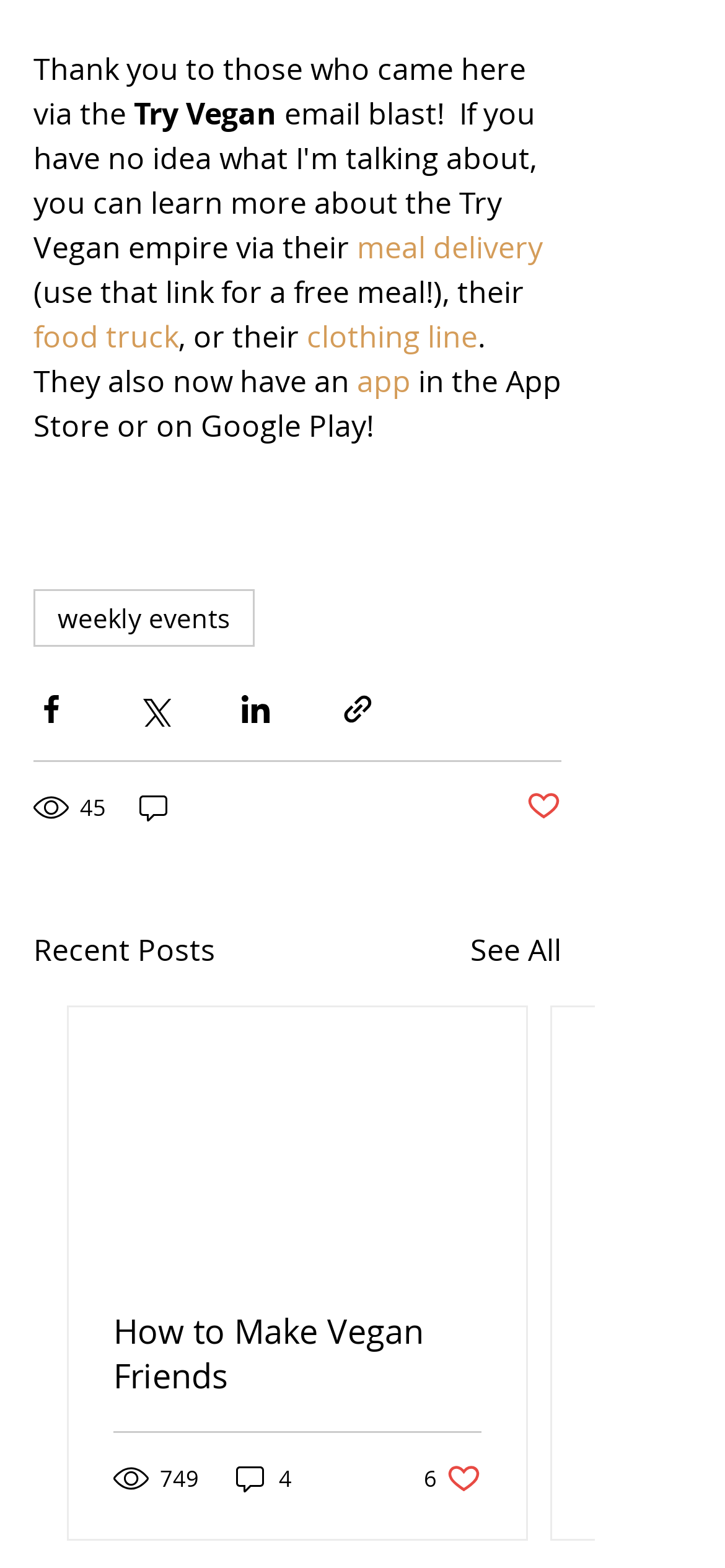Determine the bounding box coordinates of the clickable region to follow the instruction: "Click on the 'app' link".

[0.492, 0.23, 0.567, 0.256]